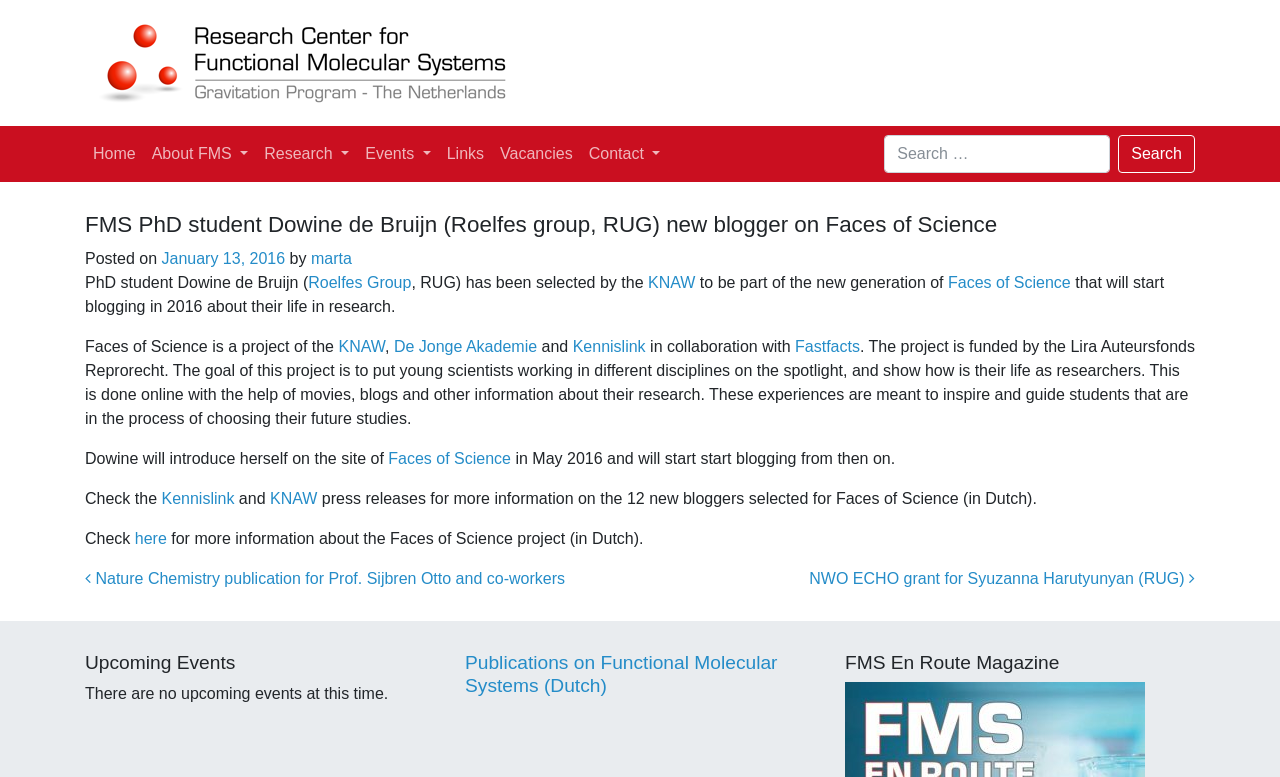Please provide a brief answer to the following inquiry using a single word or phrase:
What is the name of the PhD student?

Dowine de Bruijn